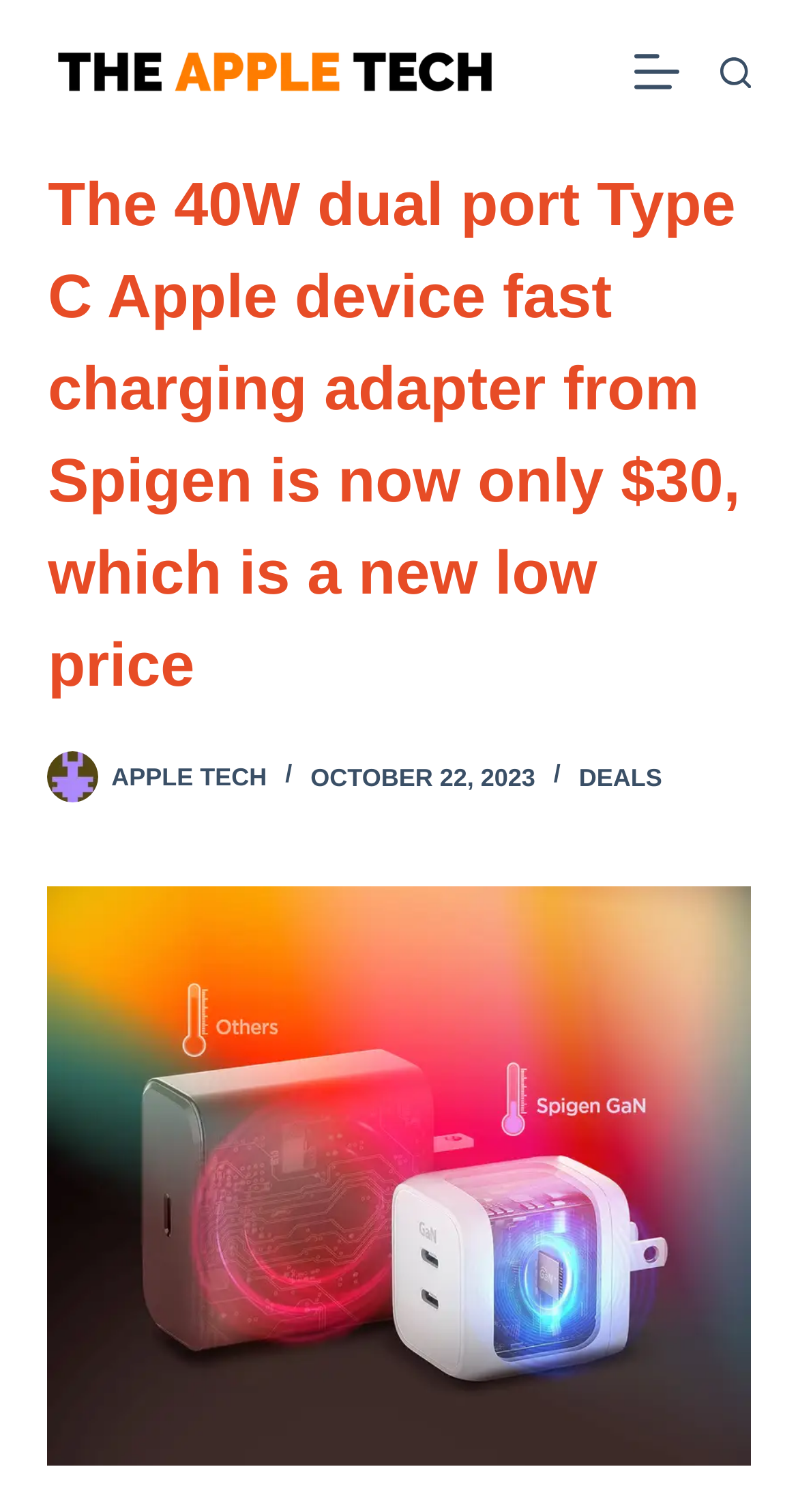What is the category of the article? Based on the screenshot, please respond with a single word or phrase.

DEALS